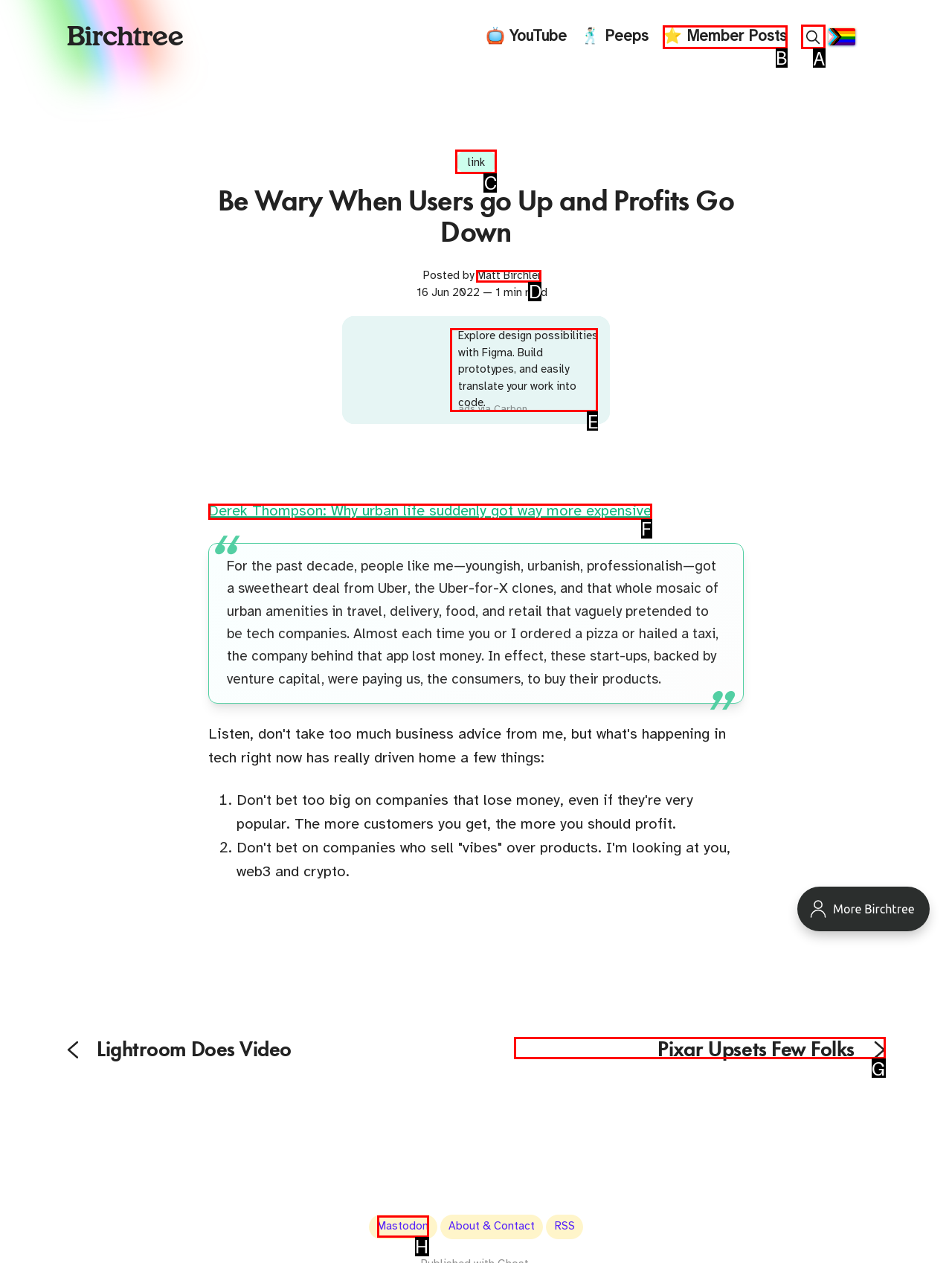Identify the HTML element to click to execute this task: Explore design possibilities with Figma Respond with the letter corresponding to the proper option.

E